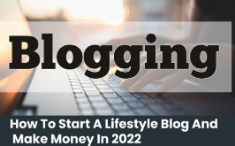Generate a complete and detailed caption for the image.

The image features an artistic depiction of the word "Blogging," prominently displayed in bold typography, evoking a sense of creativity and engagement. Below, a caption reads "How To Start A Lifestyle Blog And Make Money In 2022," suggesting this could be part of a guide or a resource aimed at aspiring bloggers. The background includes the subtle image of hands typing on a laptop, symbolizing the active nature of blogging as both a writing medium and a platform for sharing personal stories and insights. This visual presentation targets individuals interested in navigating the blogging landscape, particularly focused on establishing a profitable lifestyle blog.